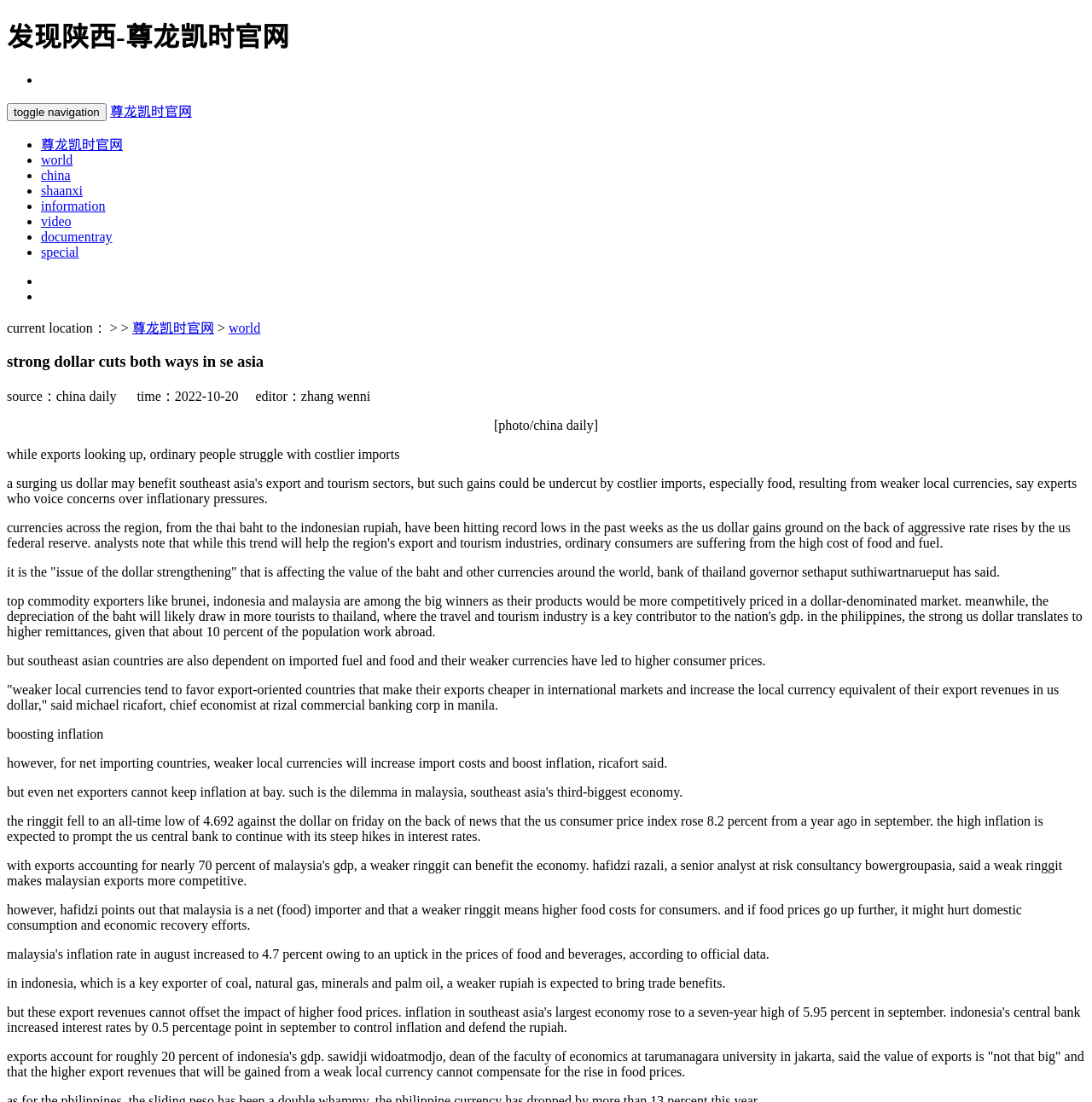Select the bounding box coordinates of the element I need to click to carry out the following instruction: "Check the time of the article".

[0.125, 0.353, 0.218, 0.366]